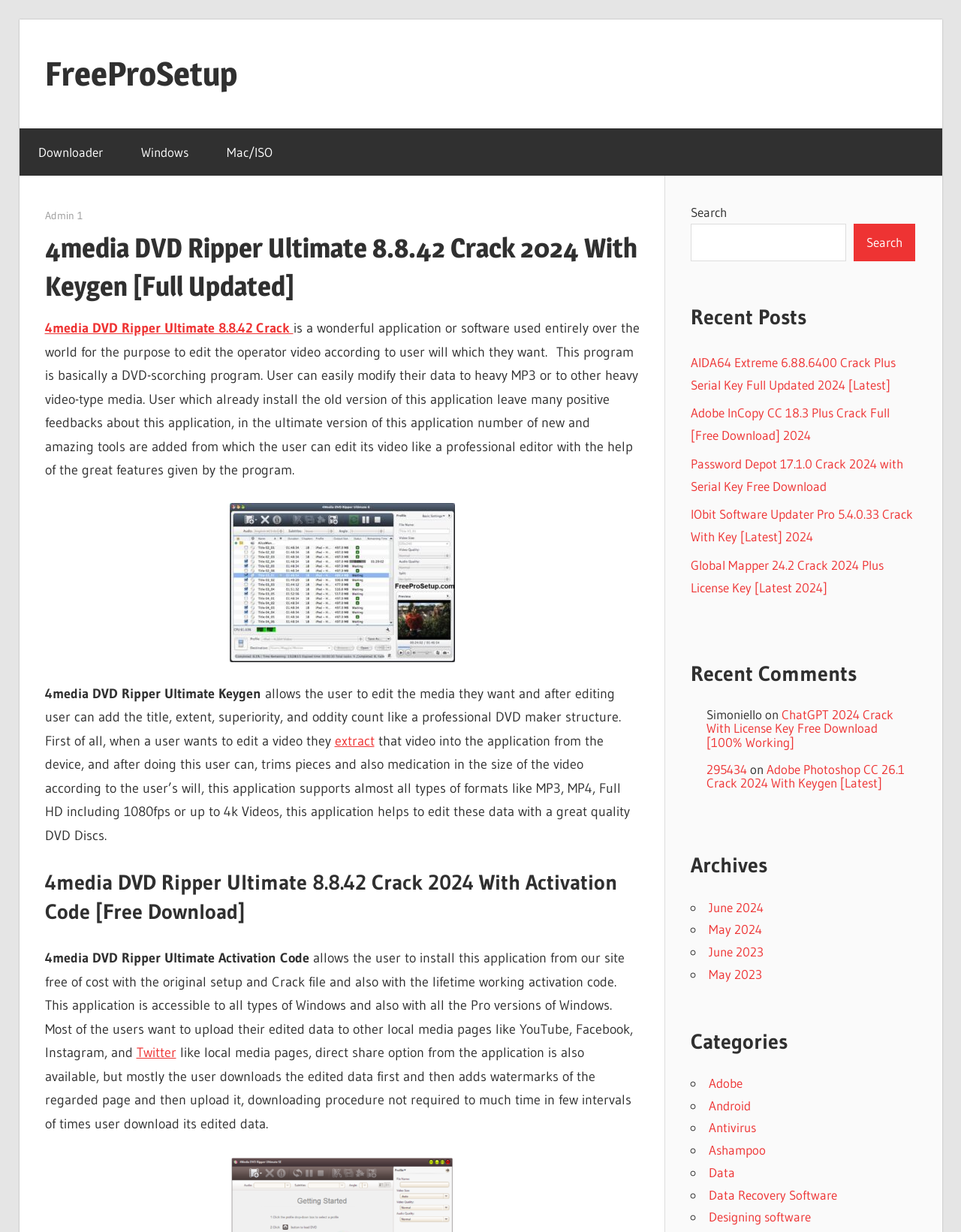Locate the bounding box coordinates of the clickable area to execute the instruction: "Click on the 'Downloader' link". Provide the coordinates as four float numbers between 0 and 1, represented as [left, top, right, bottom].

[0.02, 0.104, 0.127, 0.143]